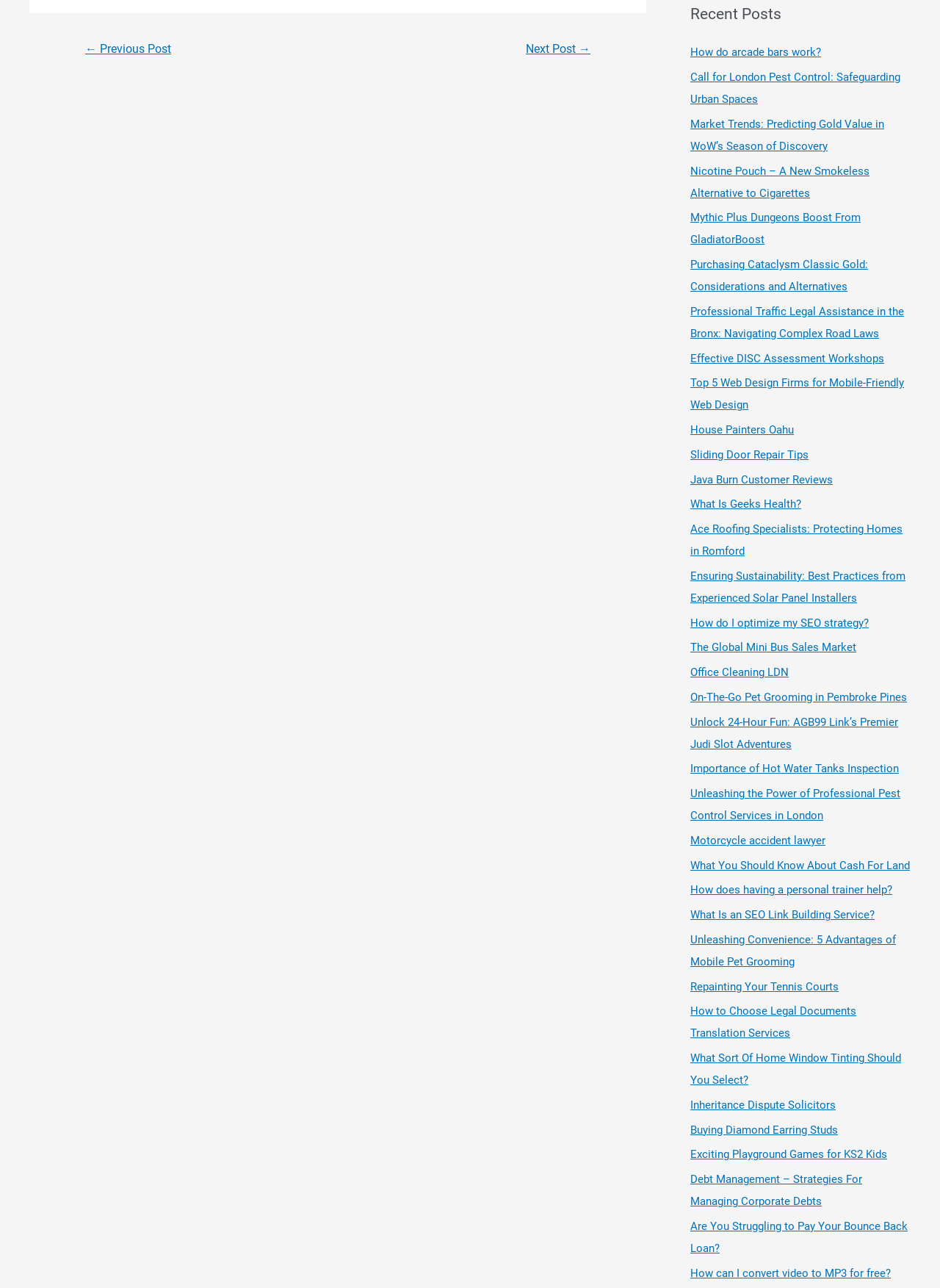Identify the bounding box coordinates of the clickable section necessary to follow the following instruction: "Explore the article about What Is Geeks Health?". The coordinates should be presented as four float numbers from 0 to 1, i.e., [left, top, right, bottom].

[0.734, 0.386, 0.852, 0.397]